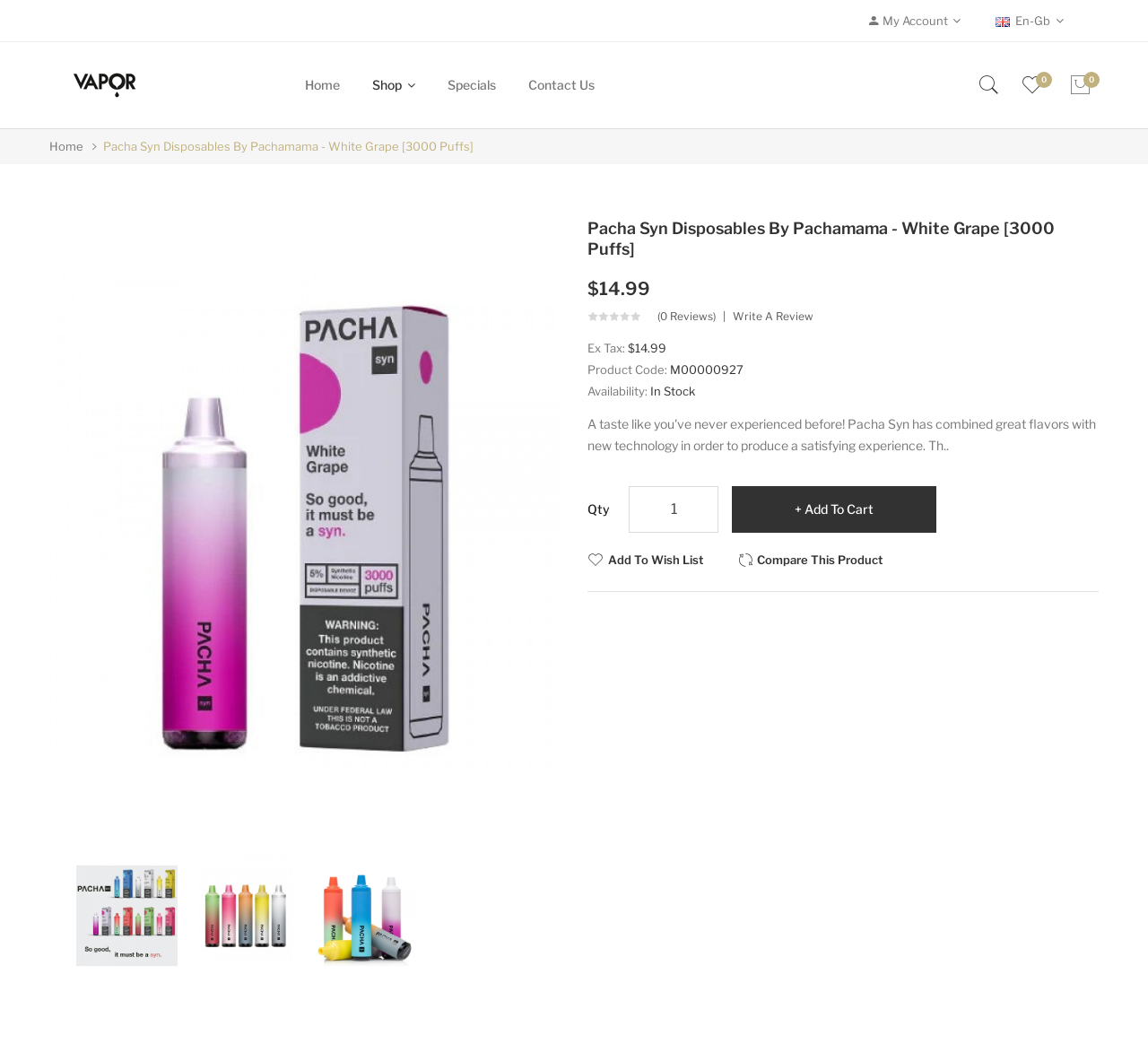Identify and provide the main heading of the webpage.

Pacha Syn Disposables By Pachamama - White Grape [3000 Puffs]